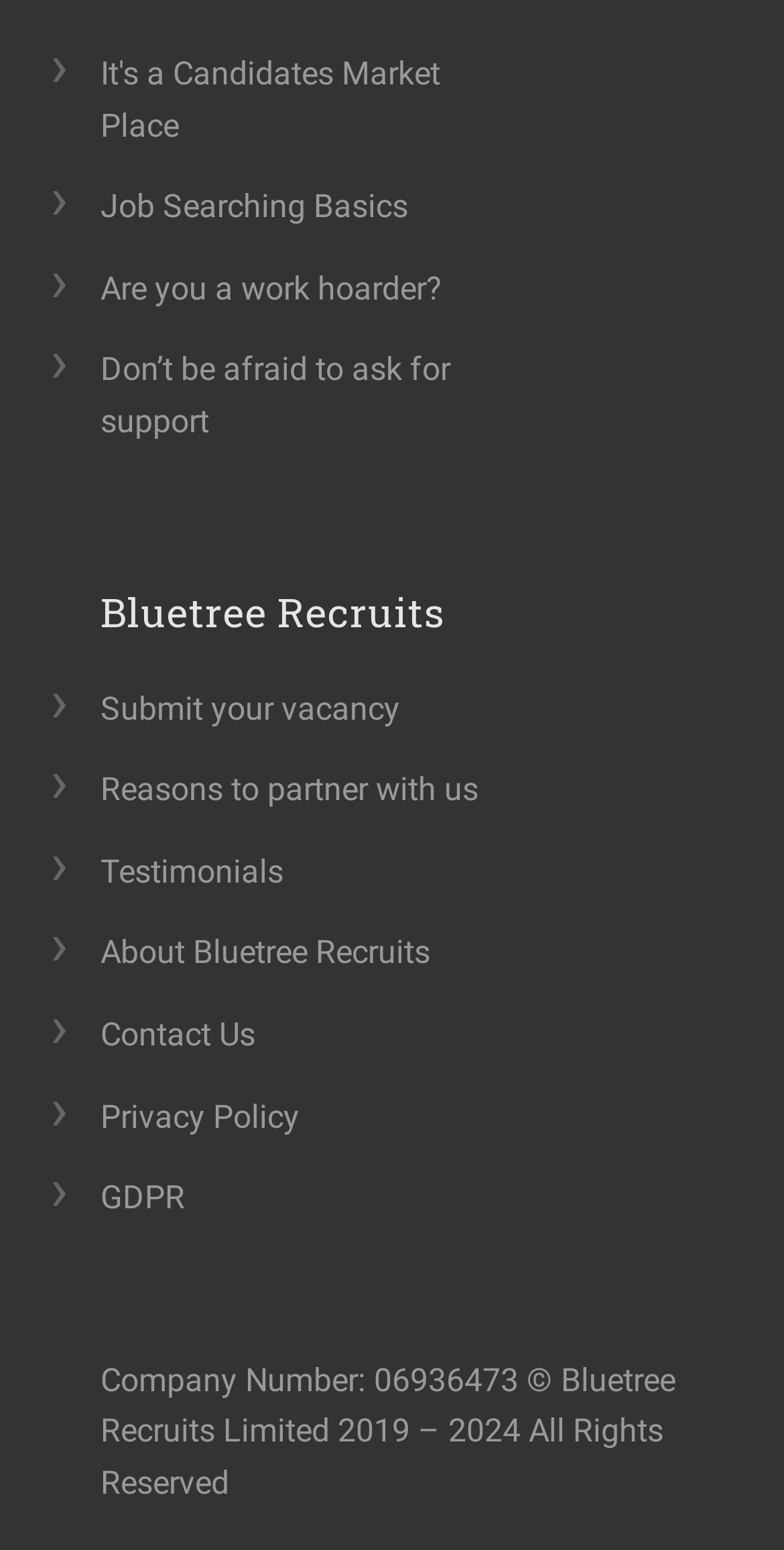What type of content is available on the webpage?
Please craft a detailed and exhaustive response to the question.

The webpage contains various links and resources related to job searching, such as 'Job Searching Basics', 'Are you a work hoarder?', and 'Don’t be afraid to ask for support'. This suggests that the webpage is providing resources and guidance for job seekers.